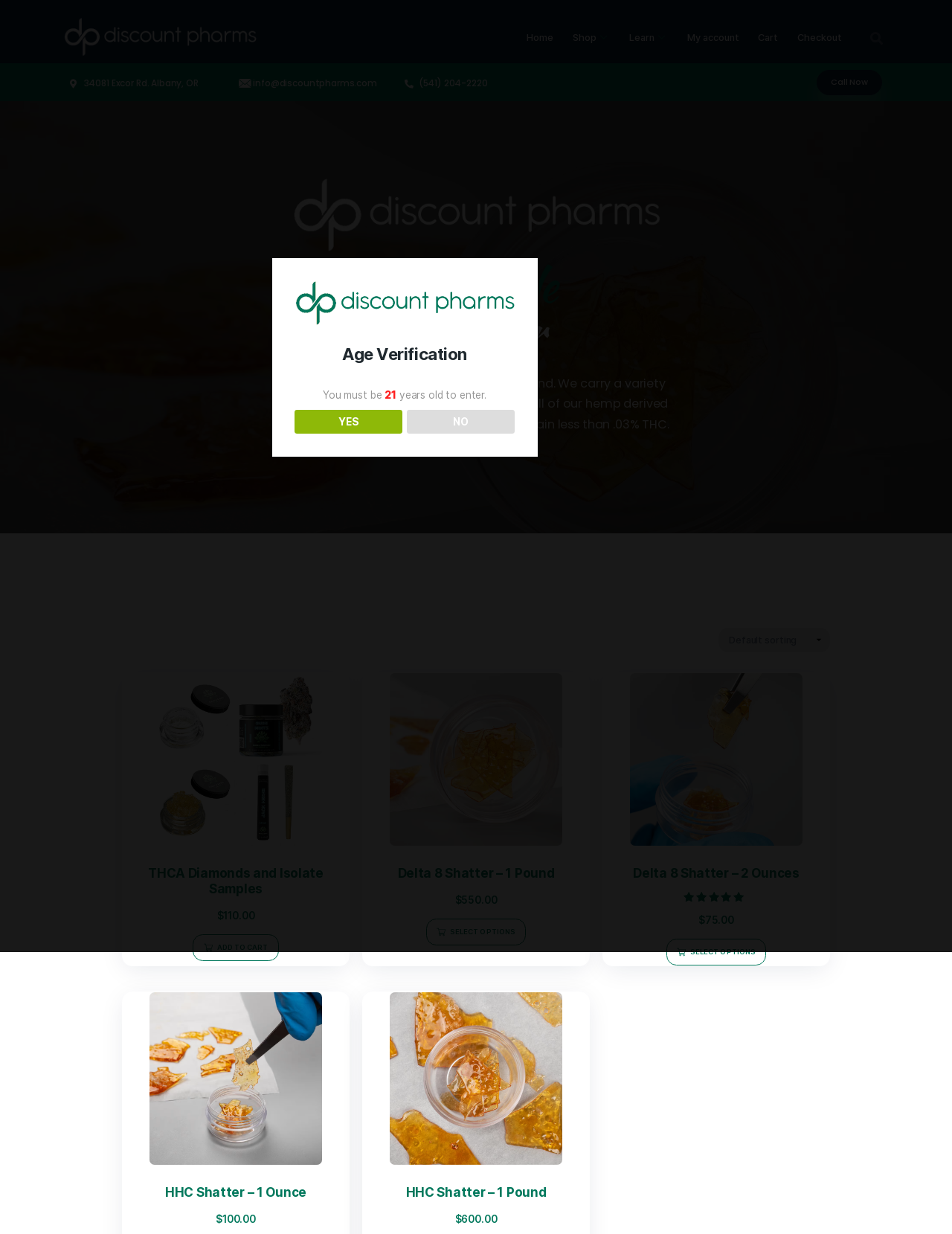What is the price of Delta 8 Shatter - 1 Pound?
Using the visual information, answer the question in a single word or phrase.

$550.00